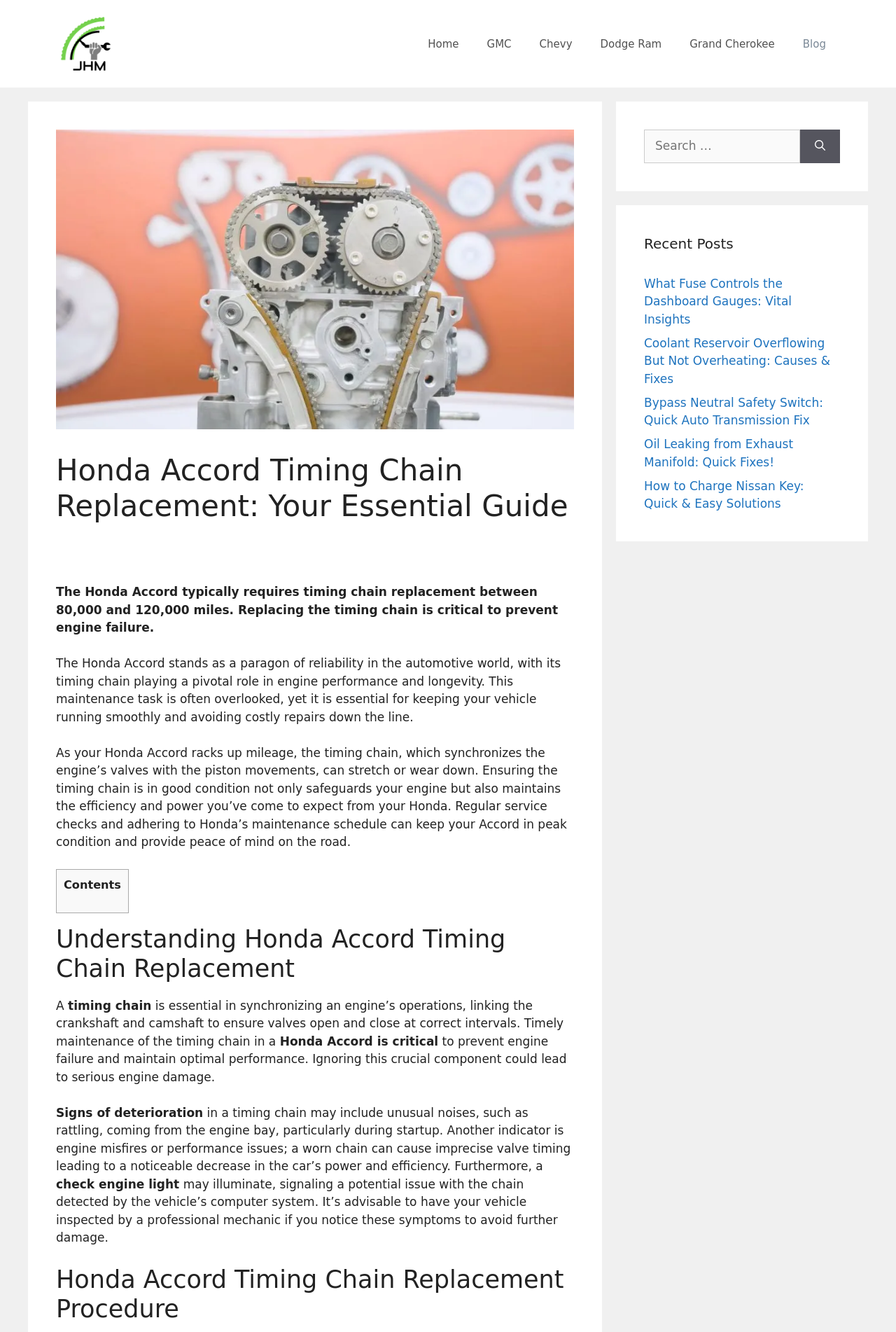Using the given element description, provide the bounding box coordinates (top-left x, top-left y, bottom-right x, bottom-right y) for the corresponding UI element in the screenshot: Dodge Ram

[0.654, 0.017, 0.754, 0.049]